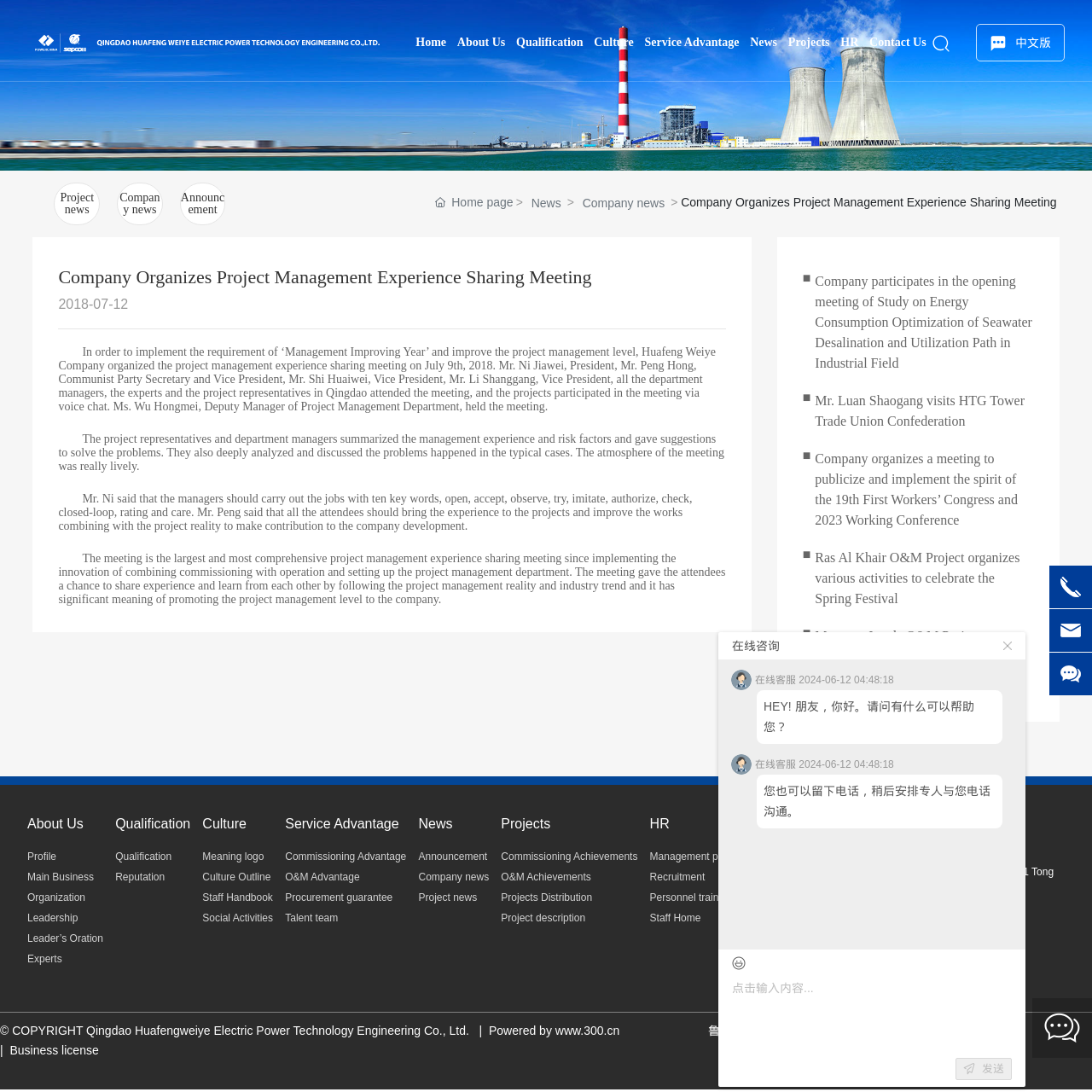How many links are there in the 'News' section?
Based on the image, answer the question with a single word or brief phrase.

4